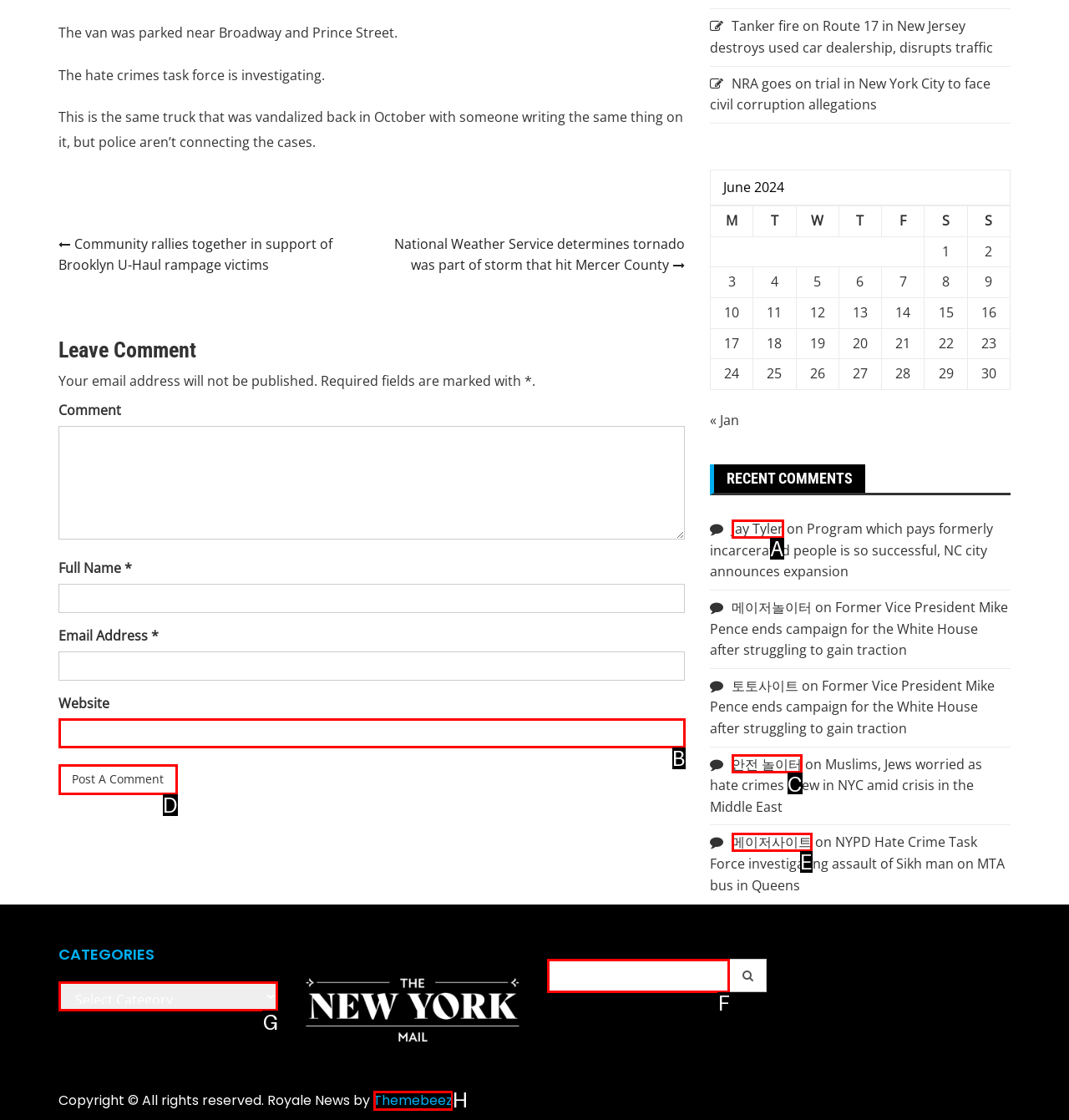Find the HTML element that matches the description: 메이저사이트
Respond with the corresponding letter from the choices provided.

E